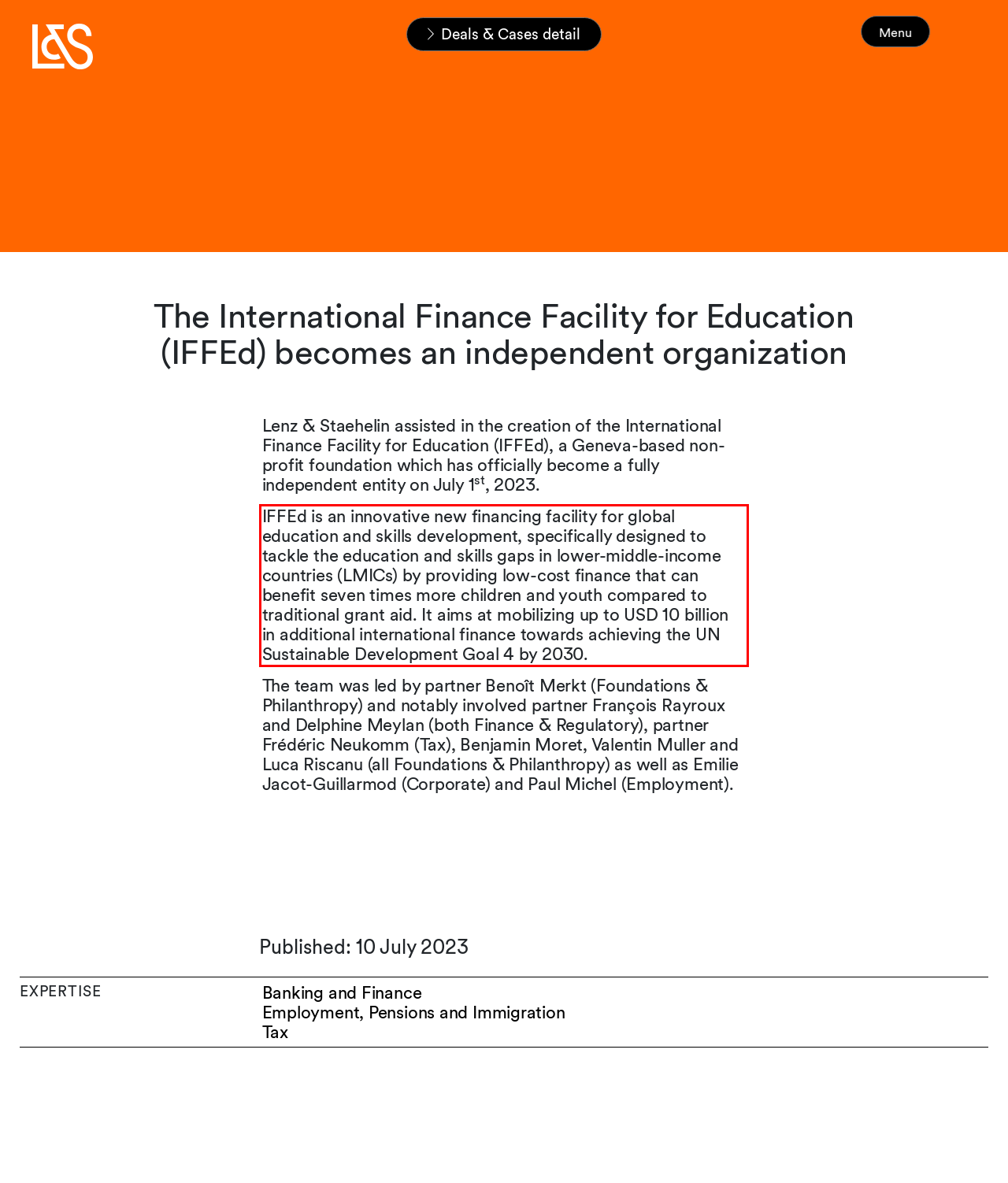You have a webpage screenshot with a red rectangle surrounding a UI element. Extract the text content from within this red bounding box.

IFFEd is an innovative new financing facility for global education and skills development, specifically designed to tackle the education and skills gaps in lower-middle-income countries (LMICs) by providing low-cost finance that can benefit seven times more children and youth compared to traditional grant aid. It aims at mobilizing up to USD 10 billion in additional international finance towards achieving the UN Sustainable Development Goal 4 by 2030.